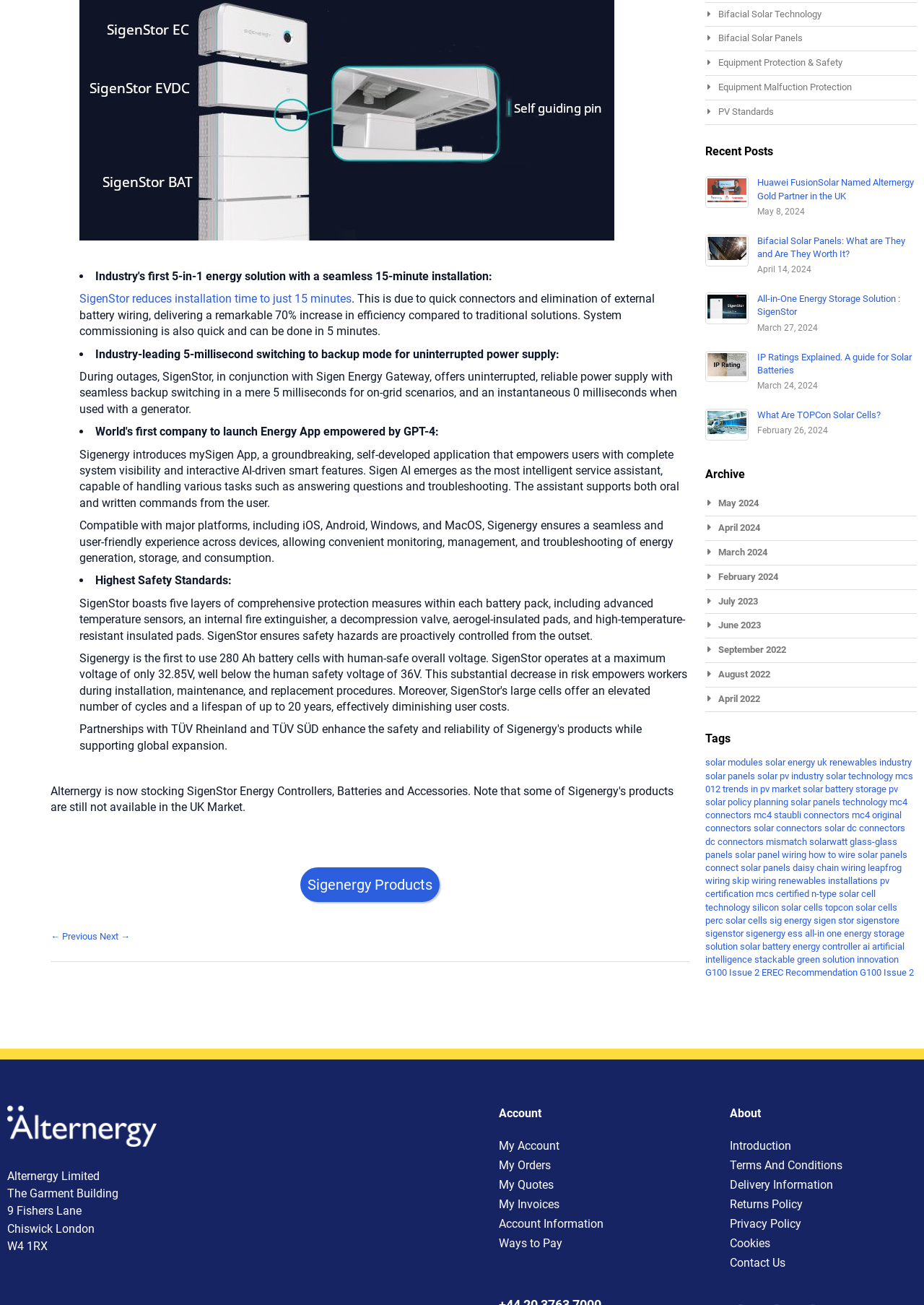Point out the bounding box coordinates of the section to click in order to follow this instruction: "Click on 'Sigenergy Products'".

[0.325, 0.665, 0.476, 0.691]